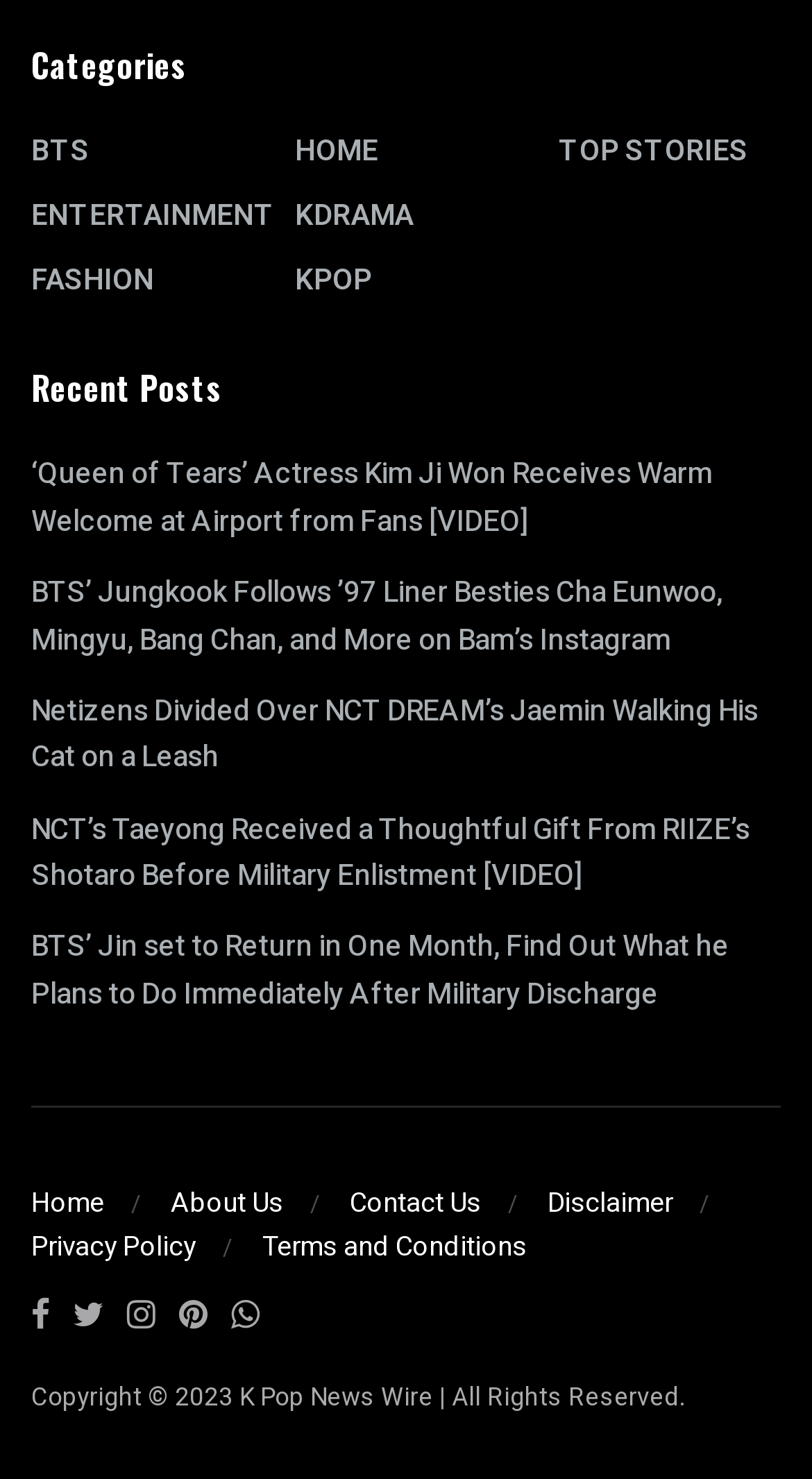What is the title of the latest article?
Look at the screenshot and respond with a single word or phrase.

'Queen of Tears' Actress Kim Ji Won Receives Warm Welcome at Airport from Fans [VIDEO]